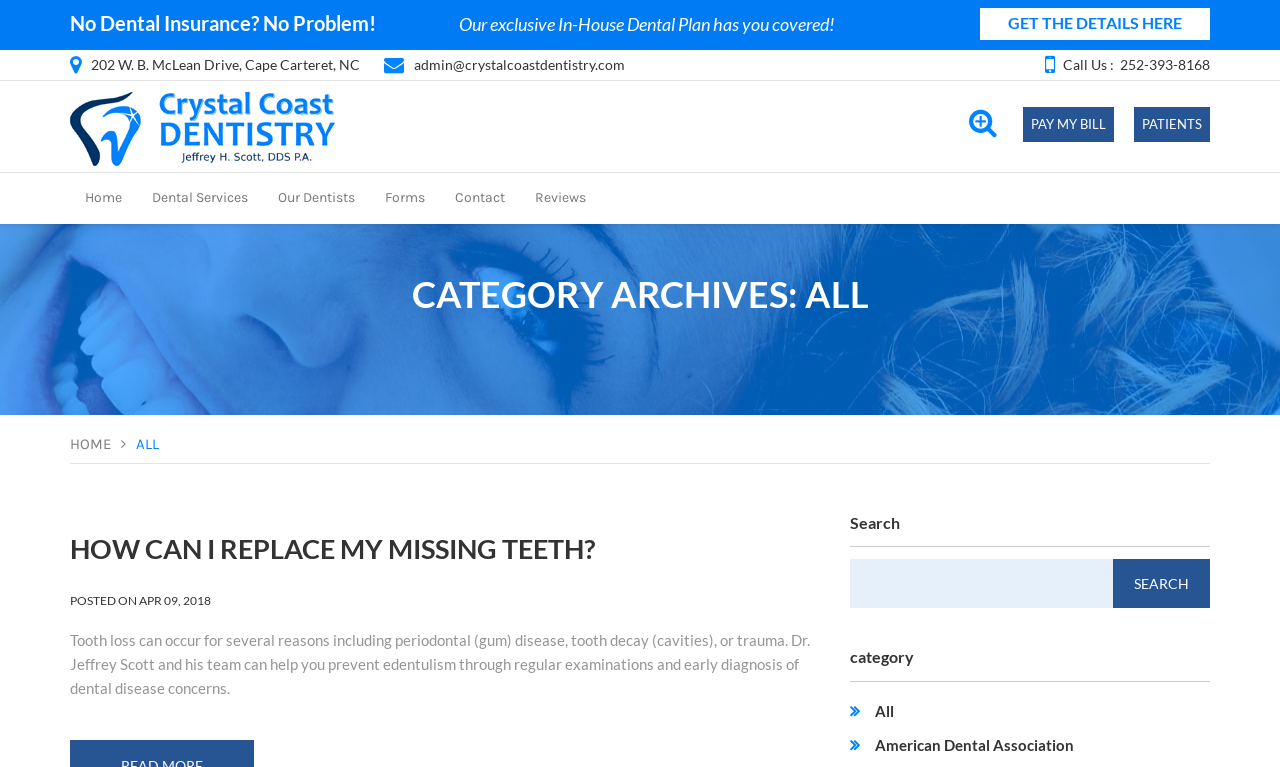Identify the coordinates of the bounding box for the element that must be clicked to accomplish the instruction: "Click on Contact".

[0.355, 0.224, 0.395, 0.291]